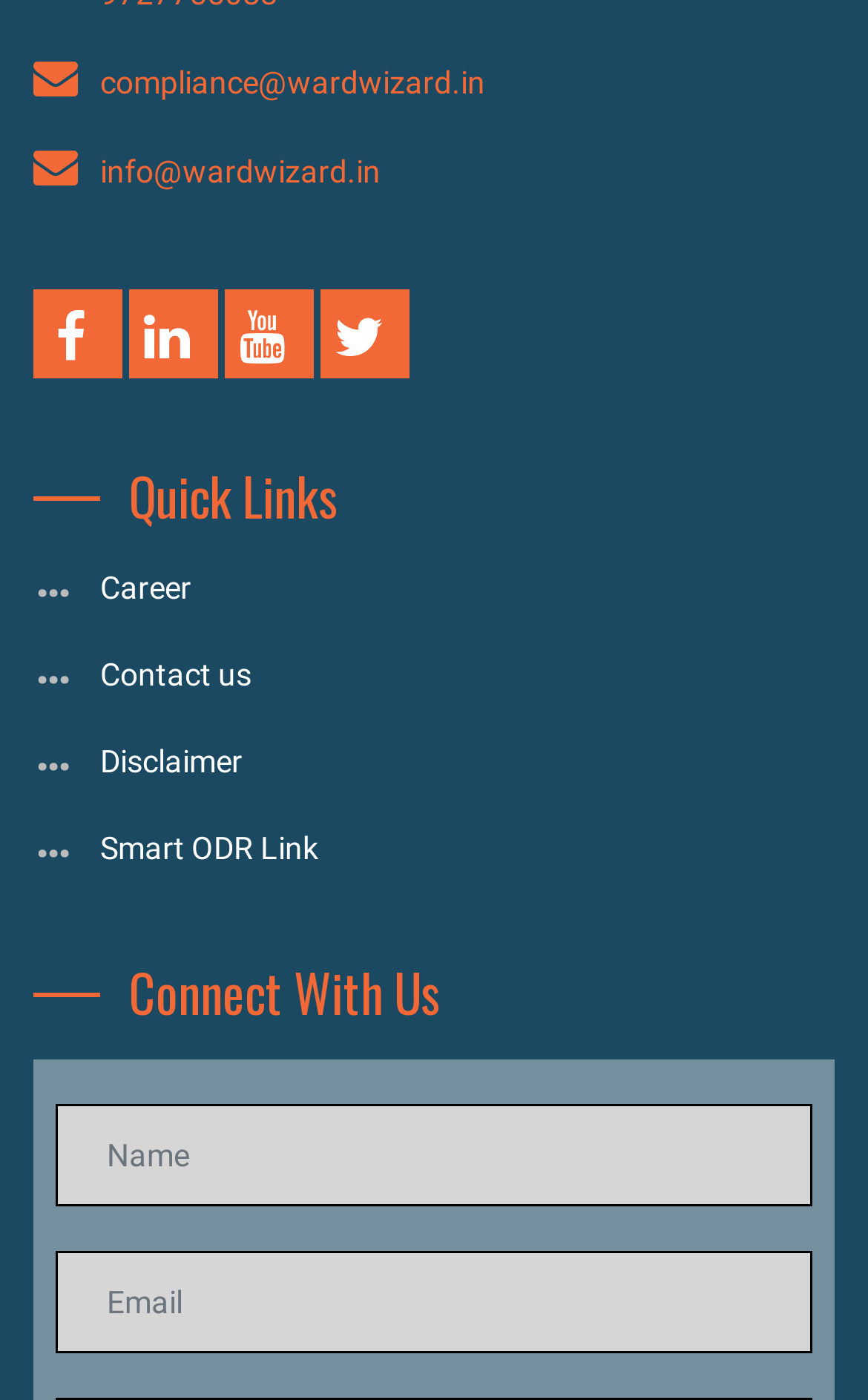Please specify the bounding box coordinates of the region to click in order to perform the following instruction: "Contact us".

[0.038, 0.469, 0.29, 0.495]